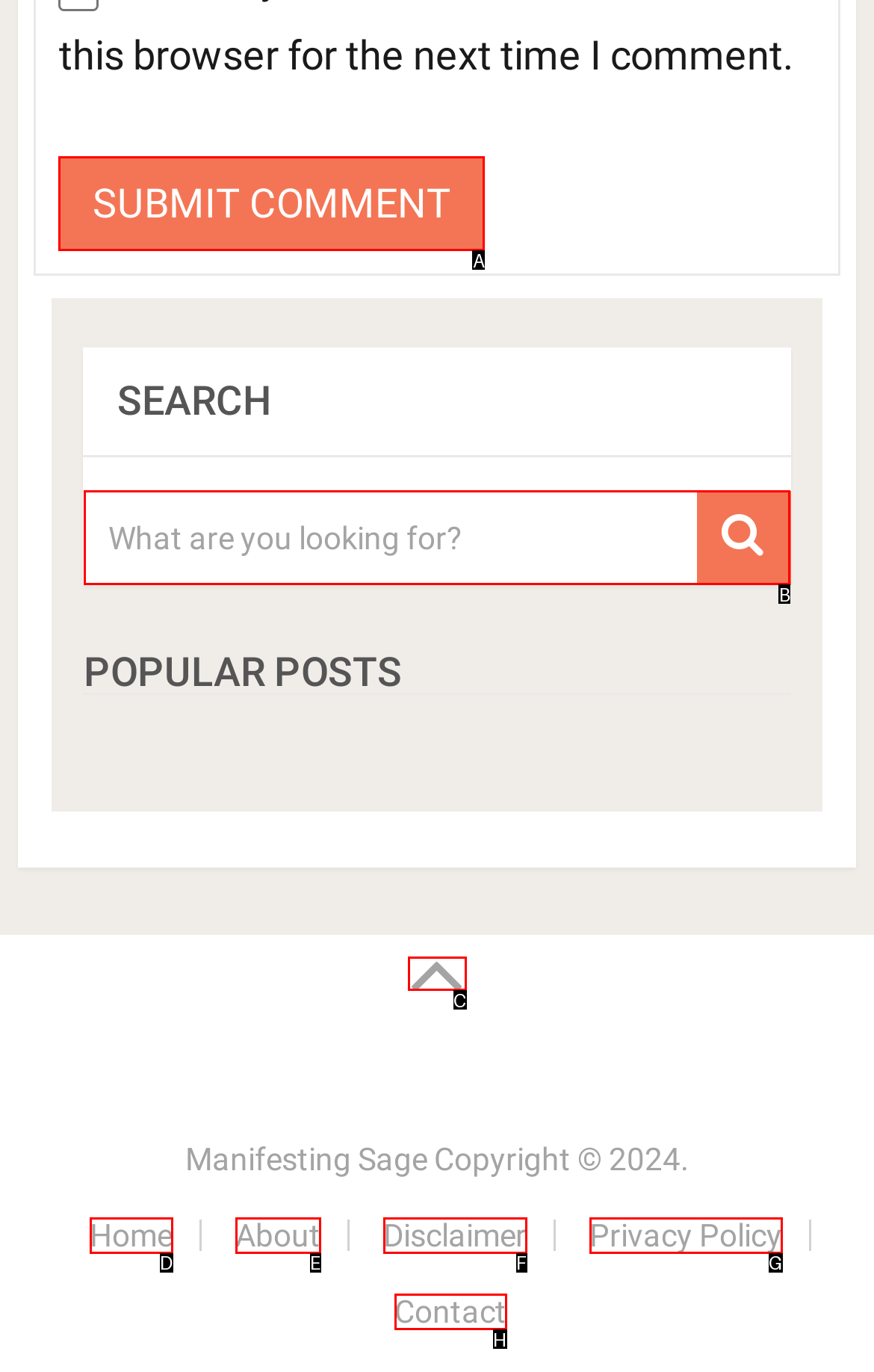Identify the HTML element that best fits the description: Victorian Country Fire Service. Respond with the letter of the corresponding element.

None